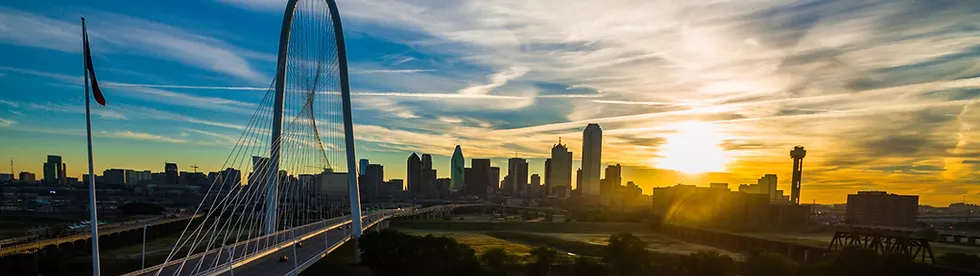Explain what the image portrays in a detailed manner.

The image captures a stunning skyline view of Dallas, Texas, during a vibrant sunset. In the foreground, a striking bridge with sweeping cables showcases modern engineering, while a Texas flag stands proudly at its base, symbolizing state pride. The background features the iconic skyline of Dallas, with towering skyscrapers illuminated by the warm hues of the setting sun. The sky is a canvas of colorful wisps, blending soft blues with fiery oranges and yellows, creating a breathtaking contrast against the urban landscape. This scene reflects the dynamic spirit of the city, perfectly encapsulating both its architectural beauty and the natural allure of dusk.